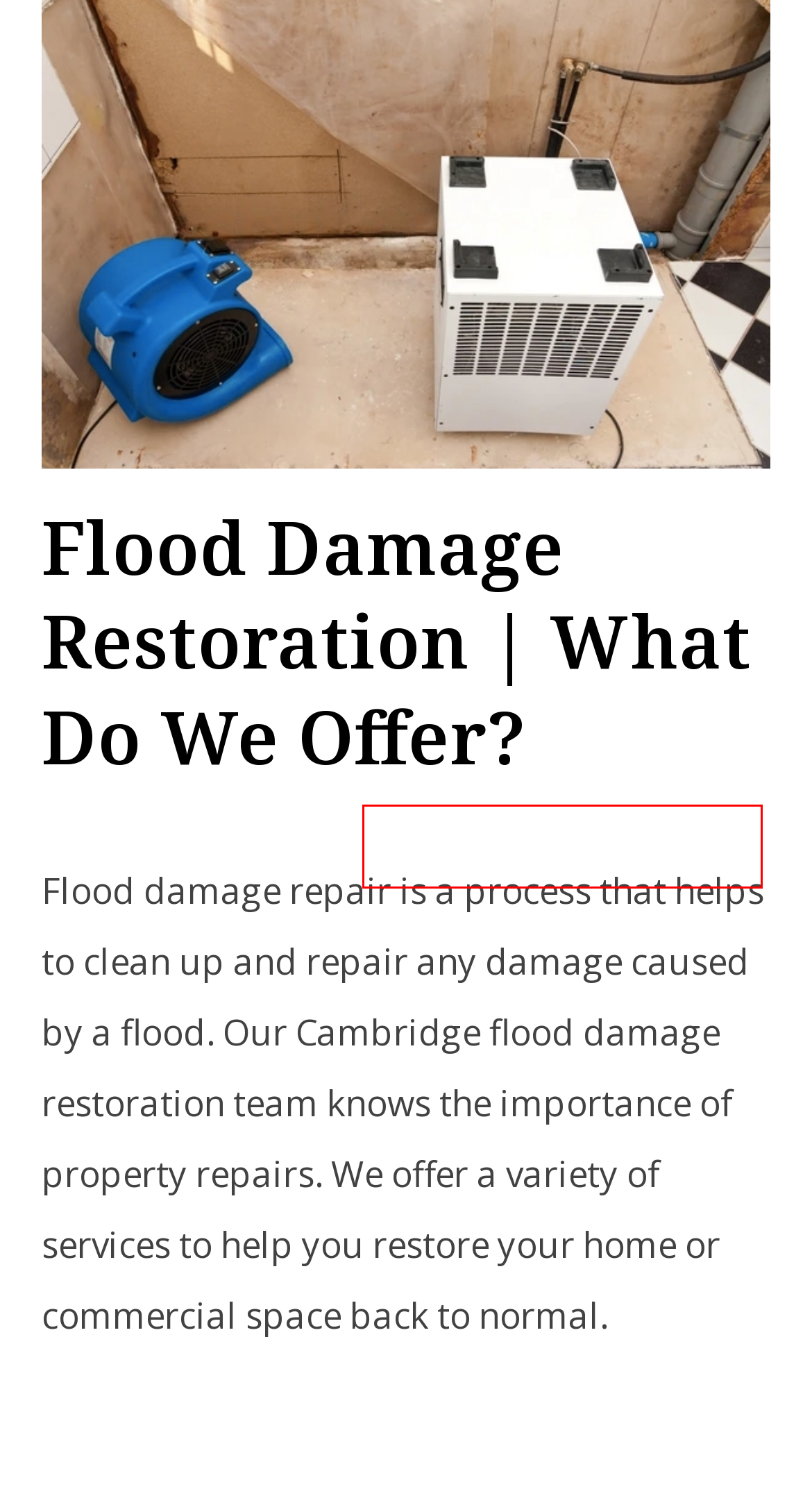You have a screenshot of a webpage with a red rectangle bounding box around an element. Identify the best matching webpage description for the new page that appears after clicking the element in the bounding box. The descriptions are:
A. Commercial Carpet Cleaning Service | Ontario Cleaning Company
B. Construction Site Security | Construction Site Protection Services
C. Commercial Cleaning Company | High-Quality Property Cleaning
D. Car Repair Cambridge | Dent and Scratch Repairs
E. Janitorial Services Toronto | Commercial Workplace Cleaning
F. Mold Inspection Services
G. Home Renovation Cambridge | Interior and Exterior Designs
H. Mould Removal Cambridge​ | Commercial and Residential

C